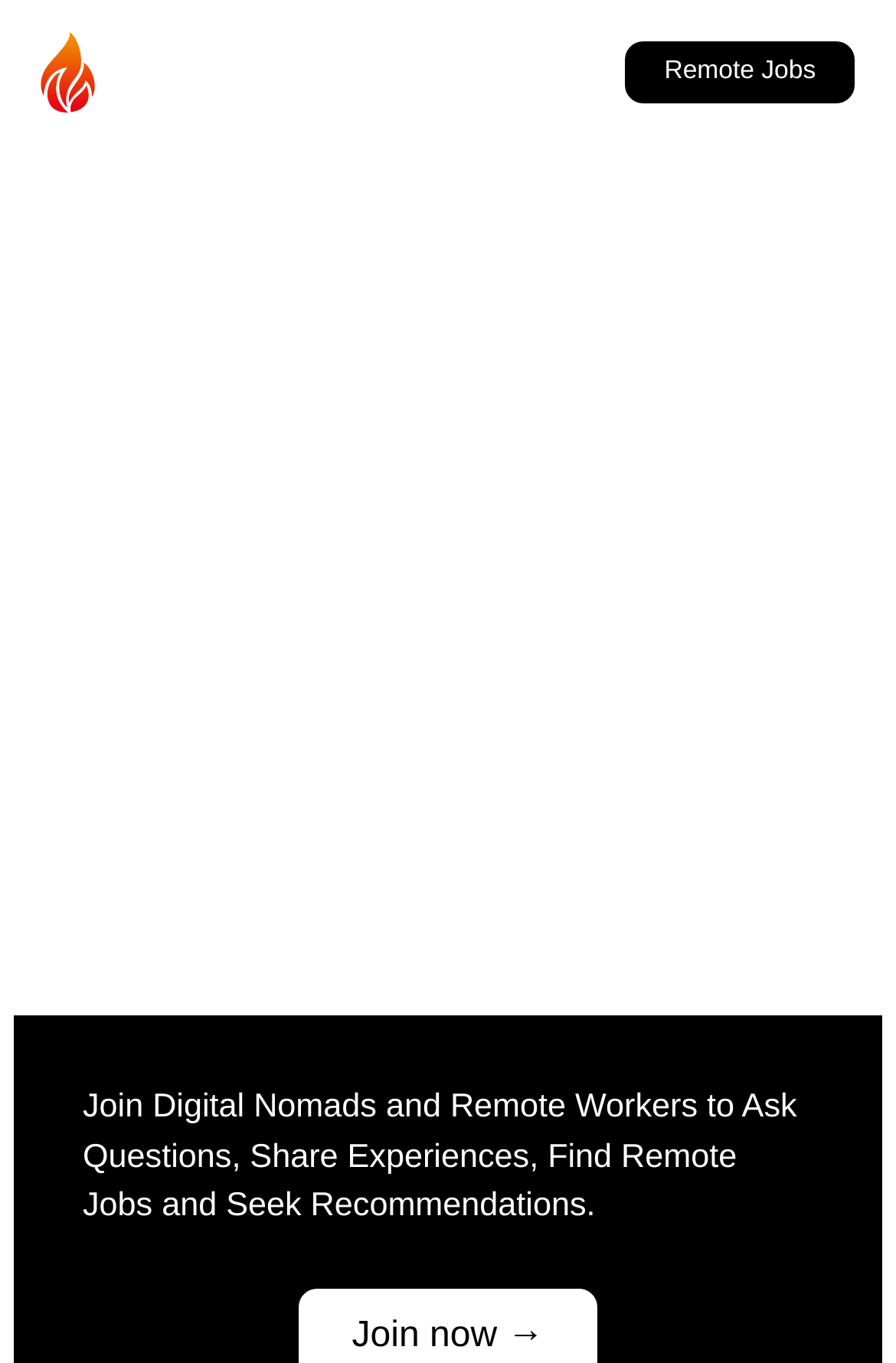Provide the bounding box for the UI element matching this description: "alt="Jorcus"".

[0.031, 0.024, 0.121, 0.083]